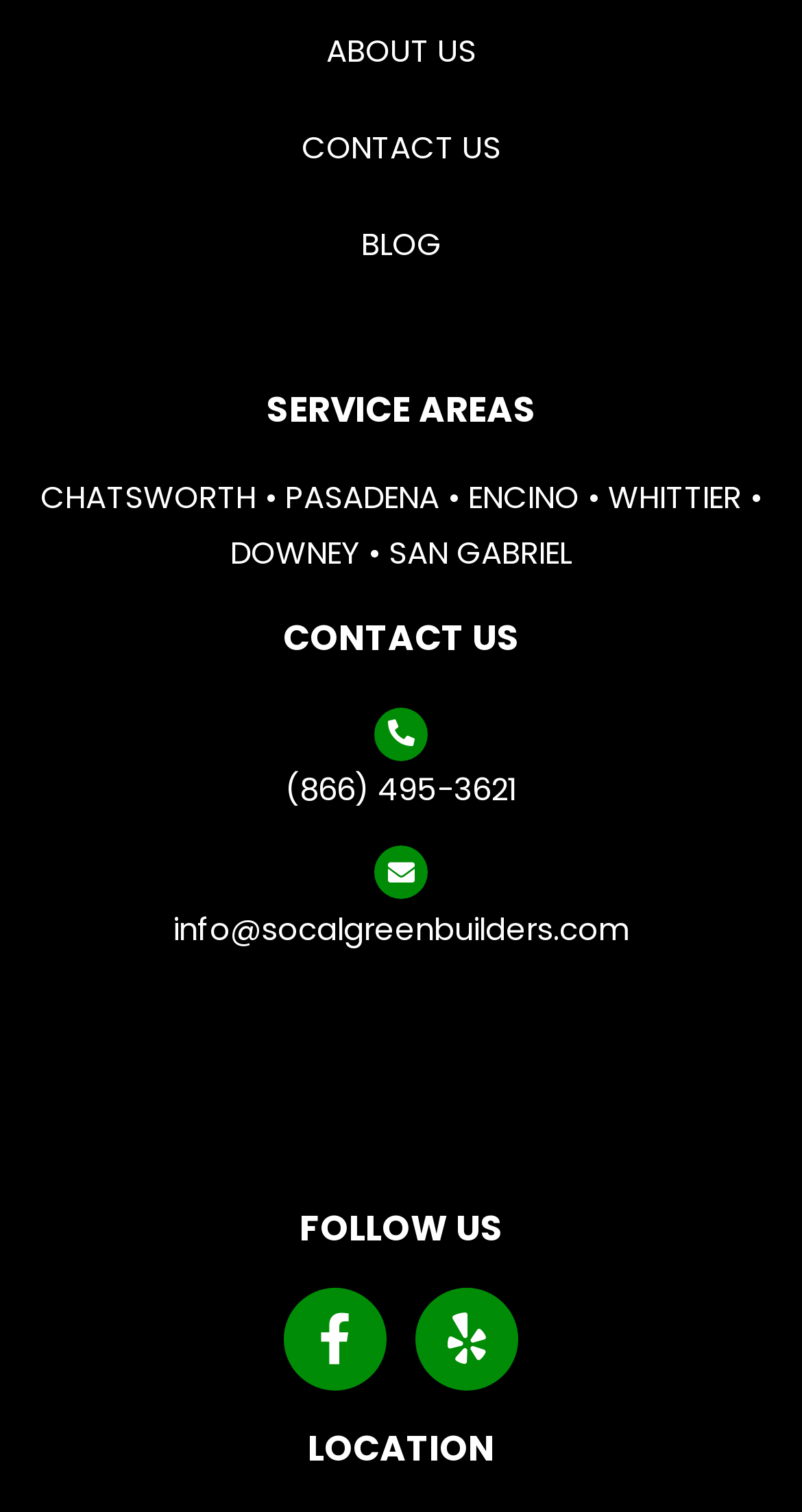Provide a brief response to the question below using one word or phrase:
What is the phone number to contact?

(866) 495-3621